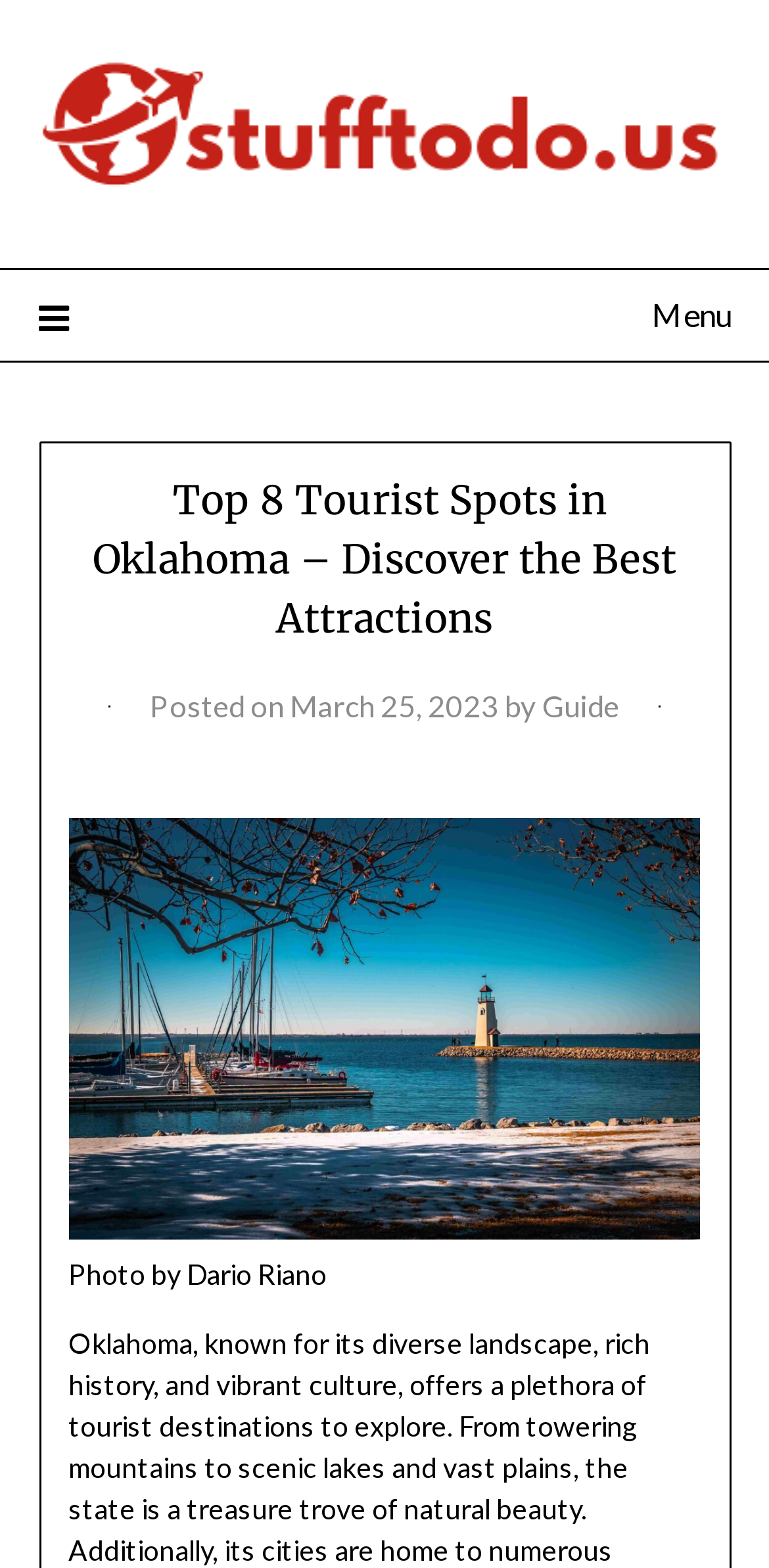What is the topic of the webpage?
Refer to the image and provide a detailed answer to the question.

Based on the webpage's content, including the header 'Top 8 Tourist Spots in Oklahoma – Discover the Best Attractions' and the image caption 'Photo by Dario Riano', it is clear that the topic of the webpage is Oklahoma tourist spots.